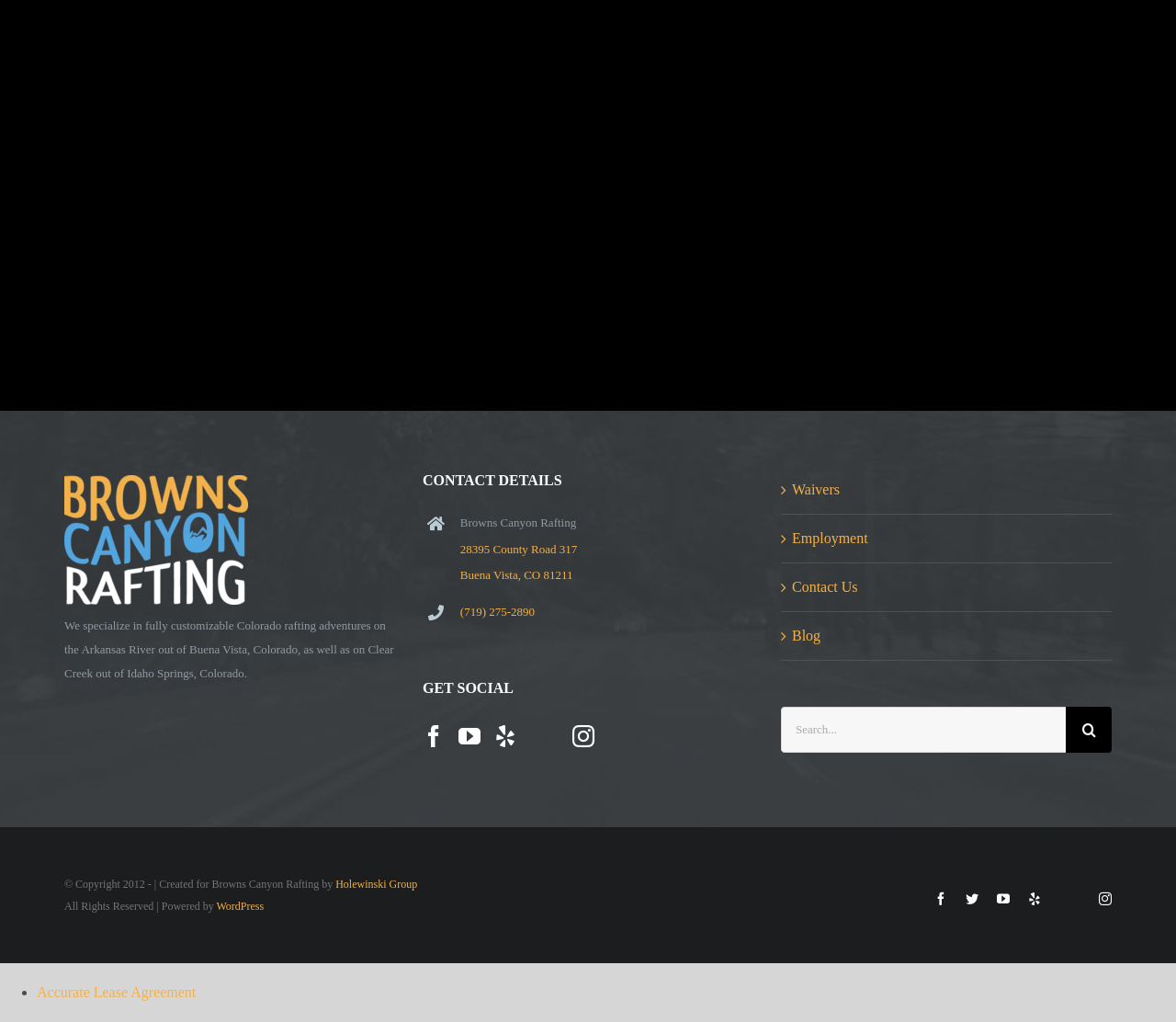What is the address of the company's location?
Please respond to the question with a detailed and well-explained answer.

The company's address can be found in the CONTACT DETAILS section, which is located in the middle of the webpage. The address is listed as '28395 County Road 317 Buena Vista, CO 81211'.